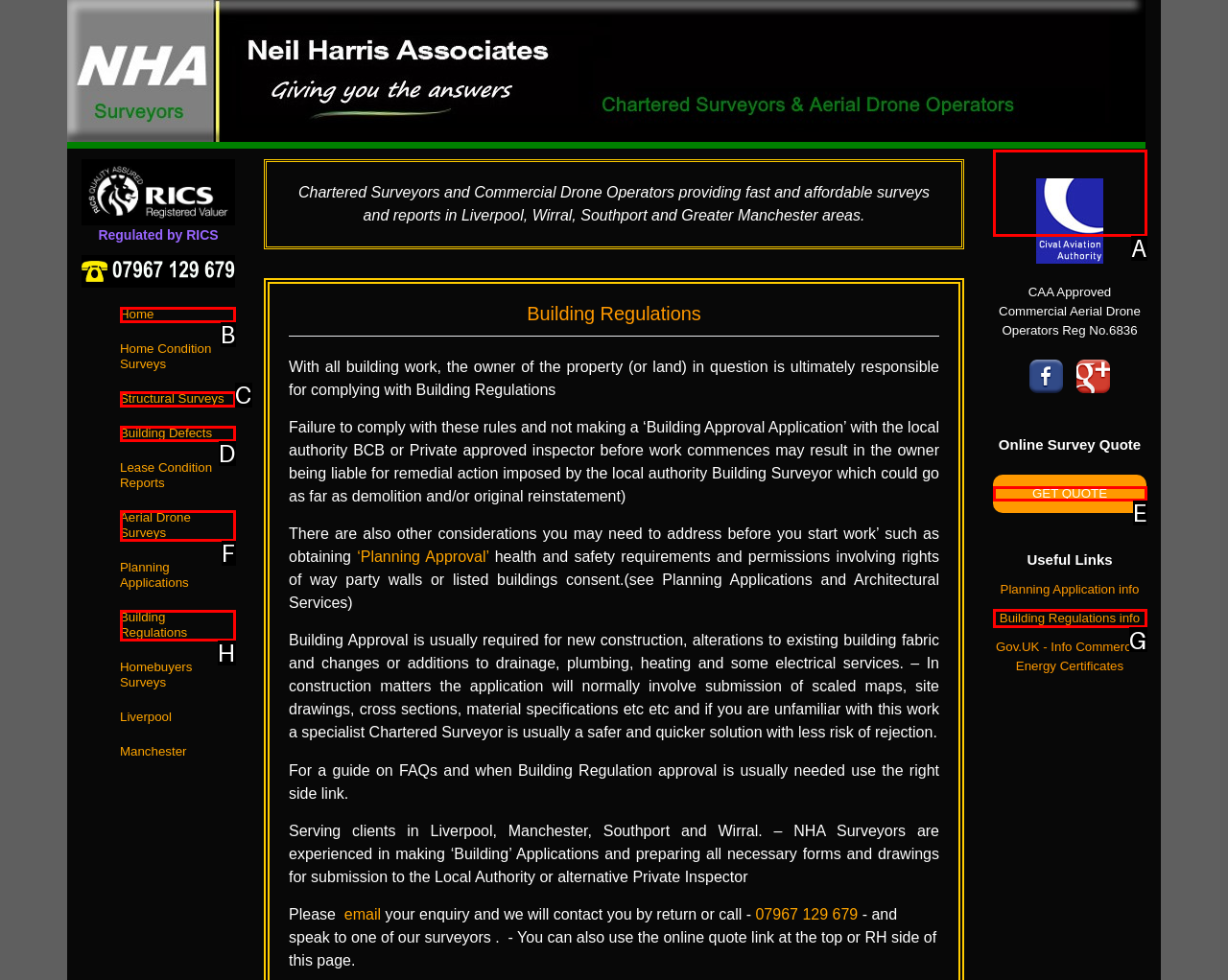From the description: Aerial Drone Surveys, identify the option that best matches and reply with the letter of that option directly.

F